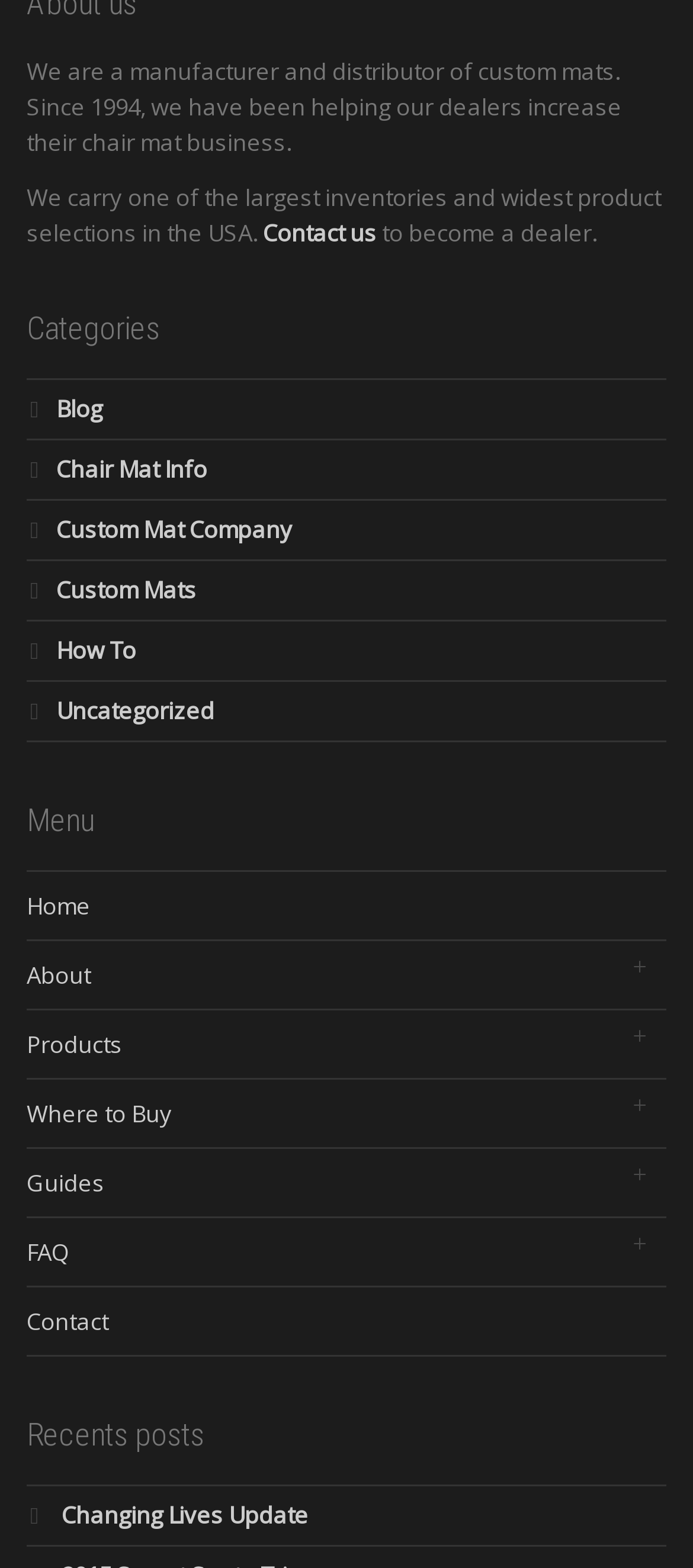Please analyze the image and give a detailed answer to the question:
How many categories are listed?

By examining the links under the 'Categories' heading, I count 7 categories: Blog, Chair Mat Info, Custom Mat Company, Custom Mats, How To, and Uncategorized.